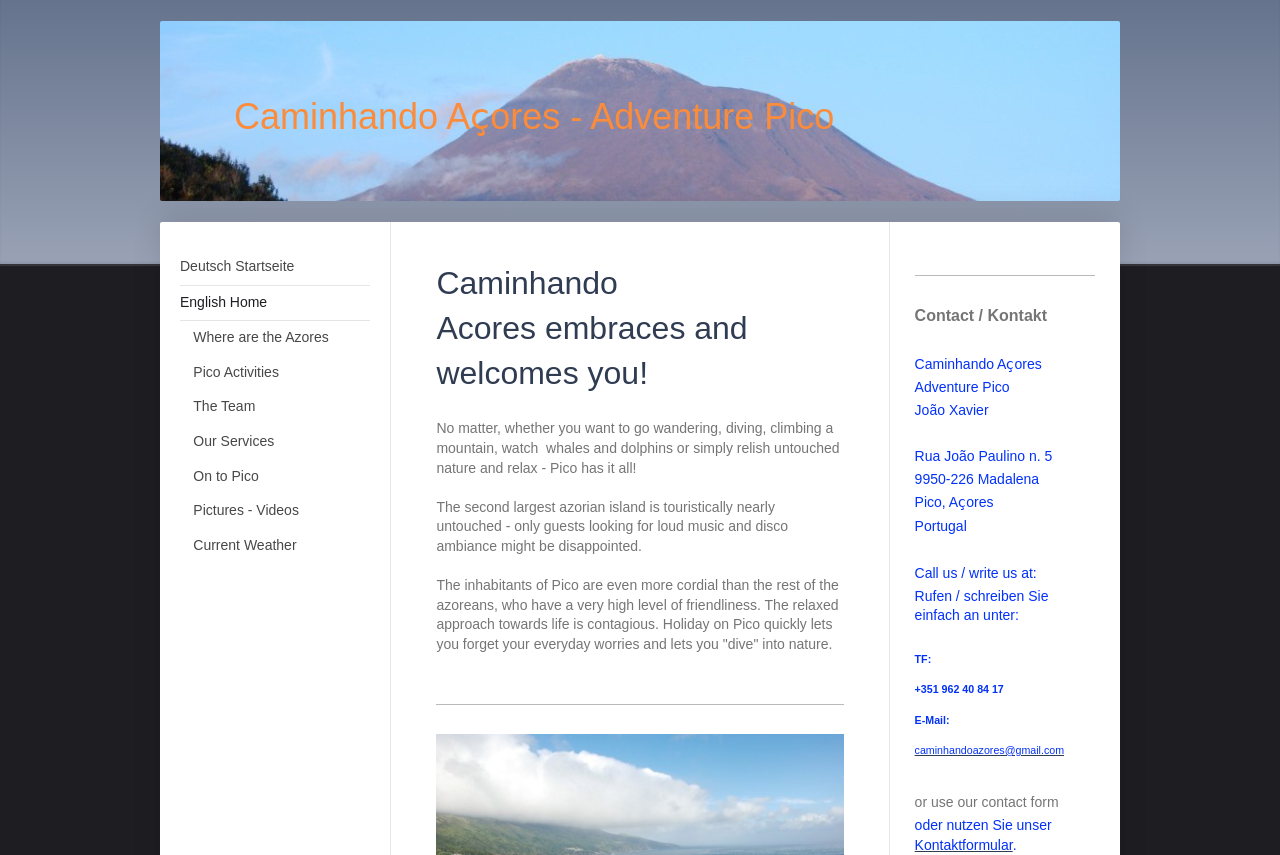What is the address of Caminhando Acores?
Give a single word or phrase as your answer by examining the image.

Rua Joao Paulino n. 5, 9950-226 Madalena, Pico, Azores, Portugal